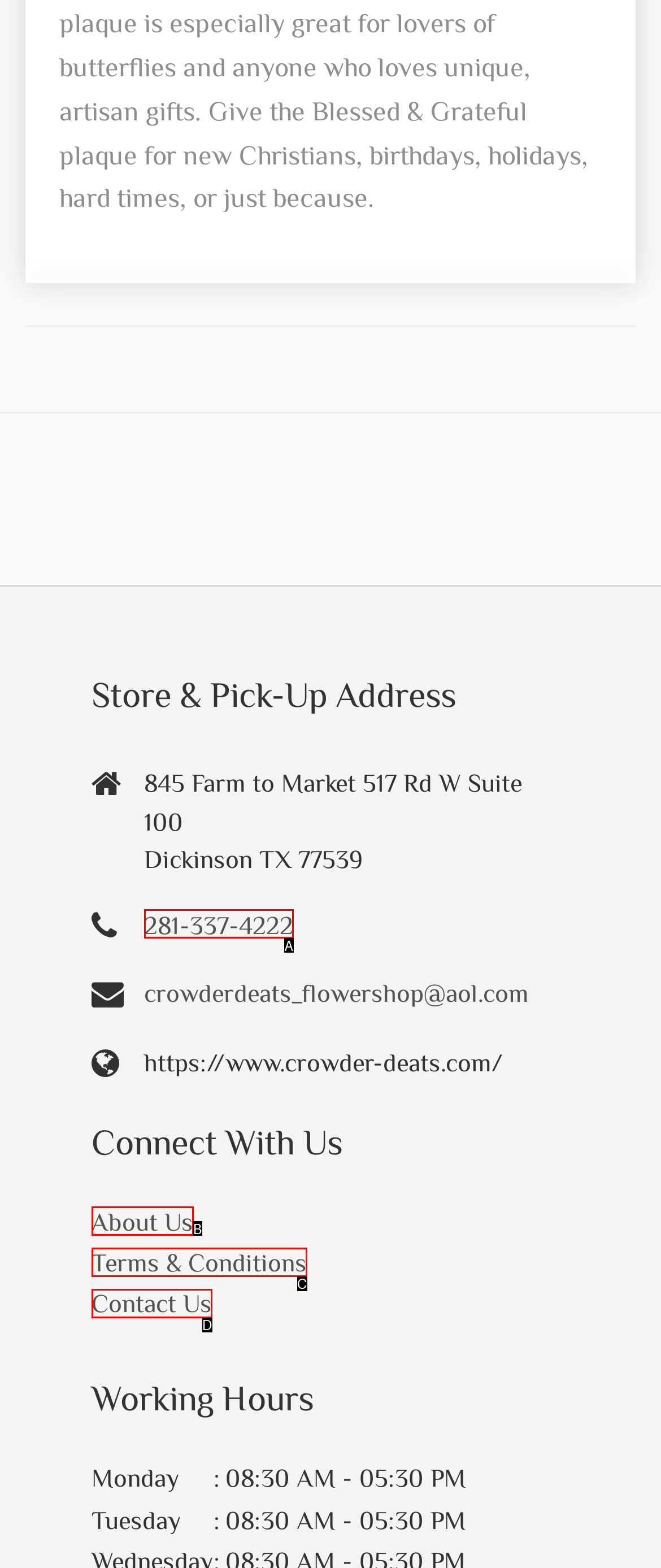Identify which HTML element matches the description: Top. Answer with the correct option's letter.

None